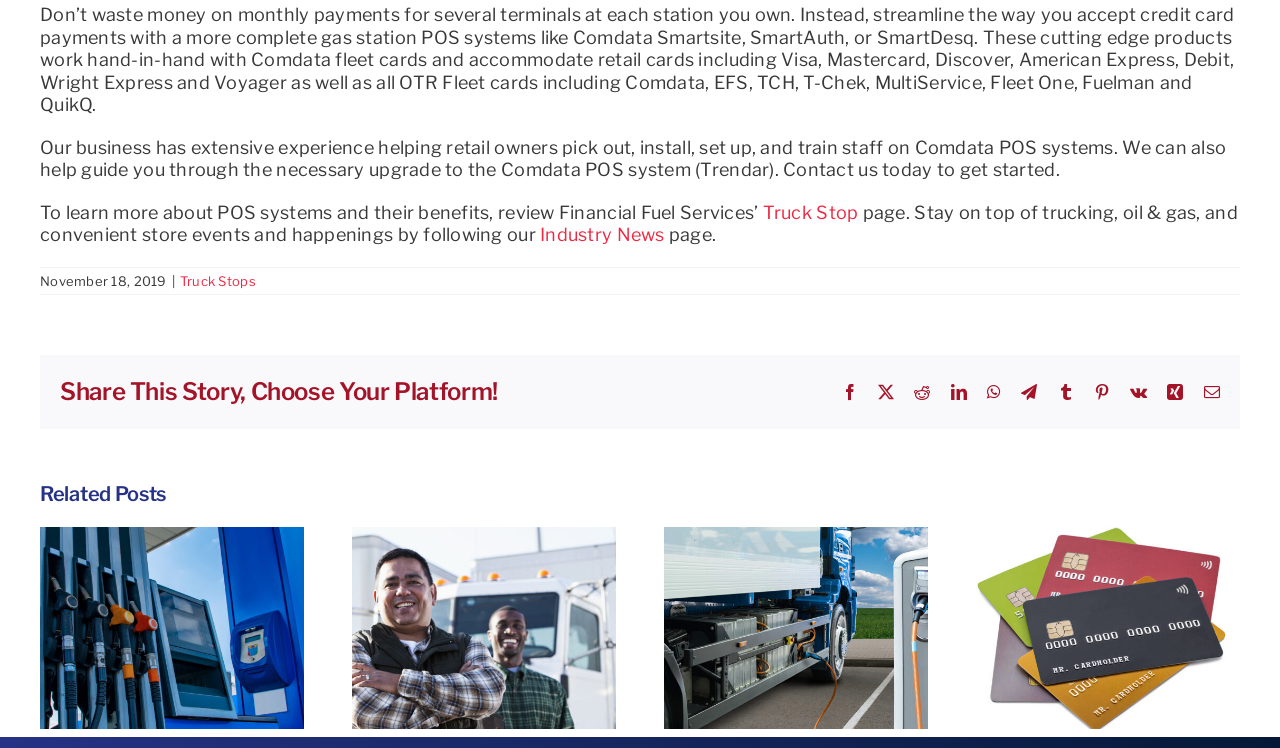Determine the bounding box coordinates (top-left x, top-left y, bottom-right x, bottom-right y) of the UI element described in the following text: Android

None